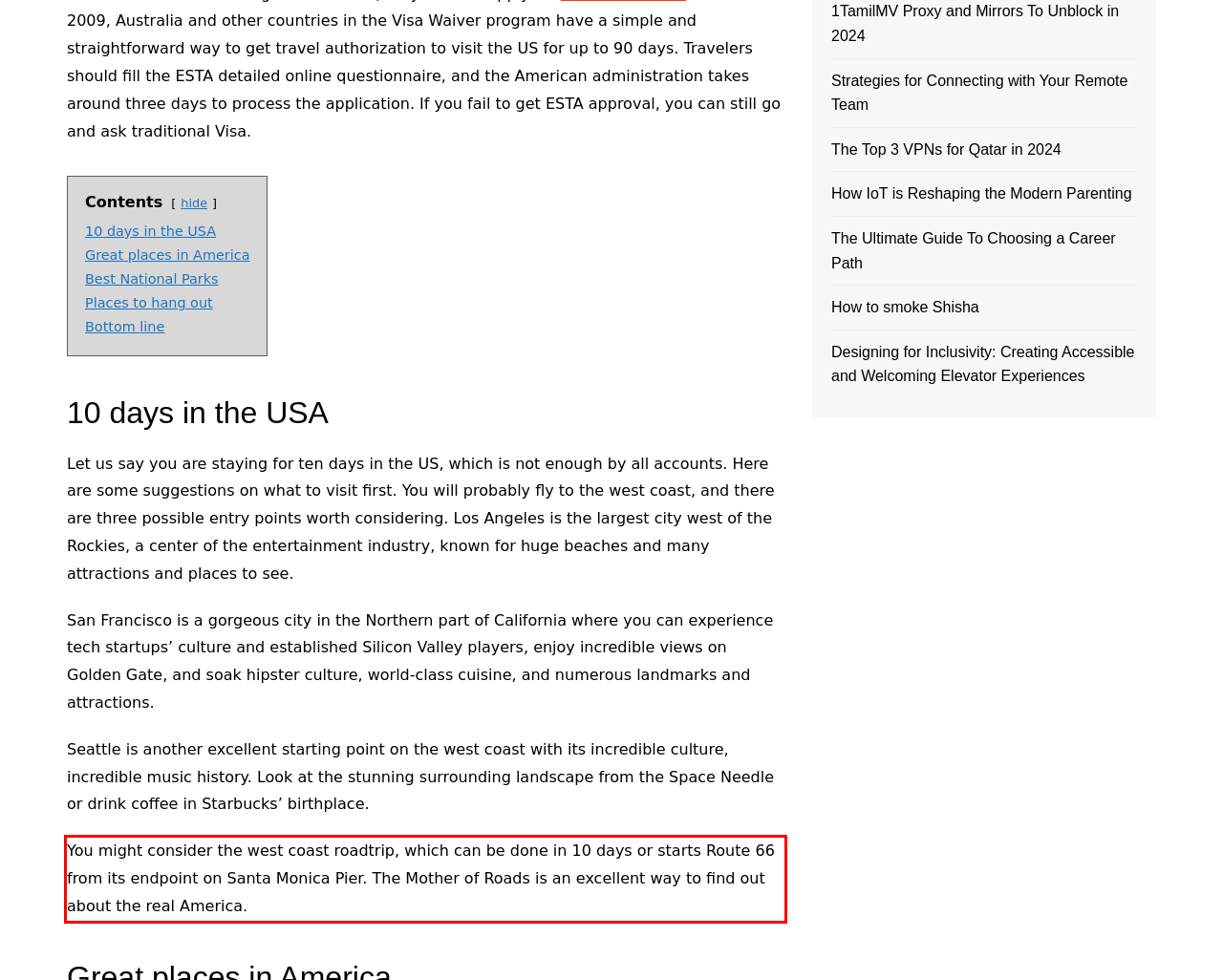Analyze the red bounding box in the provided webpage screenshot and generate the text content contained within.

You might consider the west coast roadtrip, which can be done in 10 days or starts Route 66 from its endpoint on Santa Monica Pier. The Mother of Roads is an excellent way to find out about the real America.